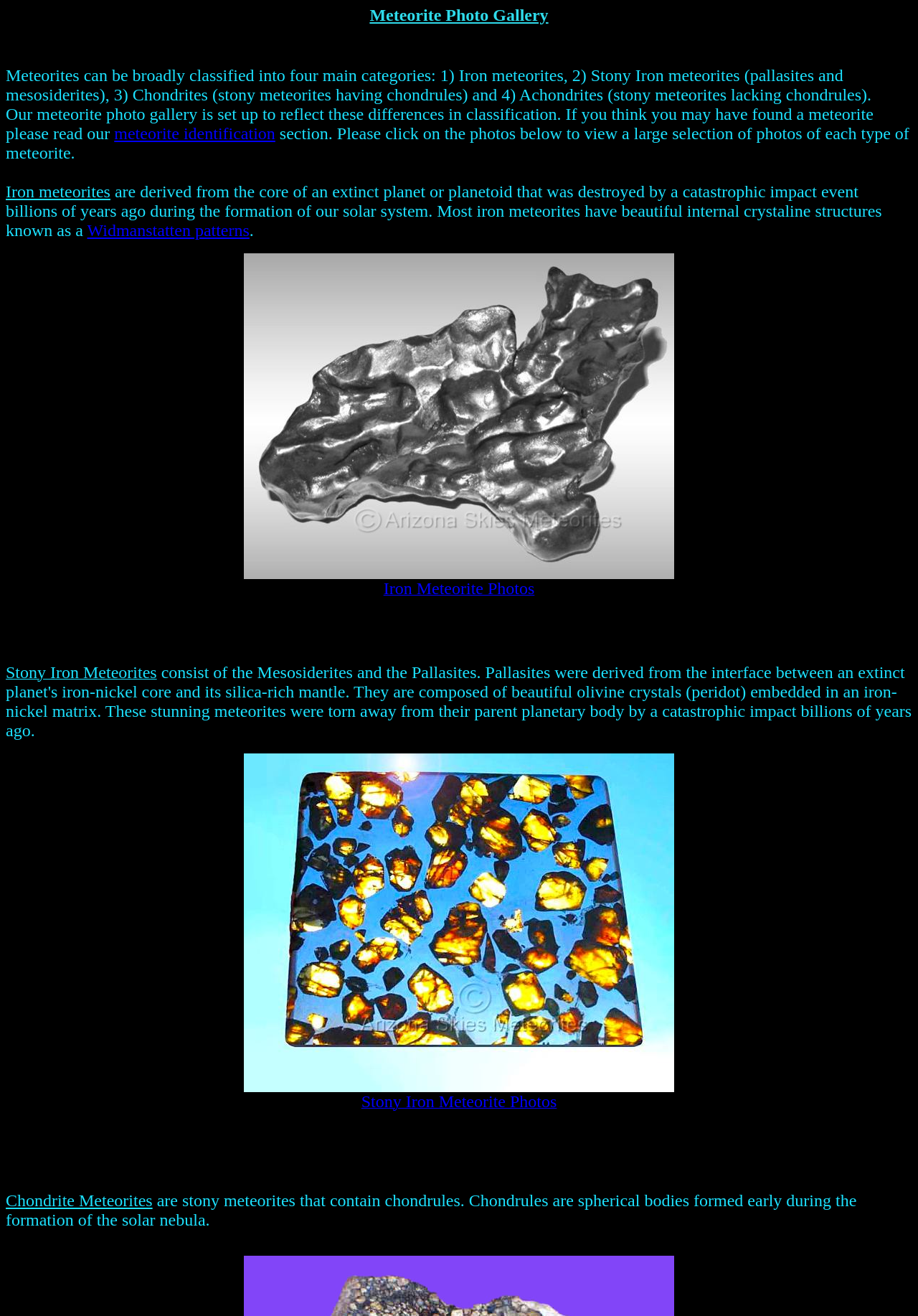Please find the bounding box coordinates in the format (top-left x, top-left y, bottom-right x, bottom-right y) for the given element description. Ensure the coordinates are floating point numbers between 0 and 1. Description: parent_node: Iron Meteorite Photos

[0.266, 0.433, 0.734, 0.442]